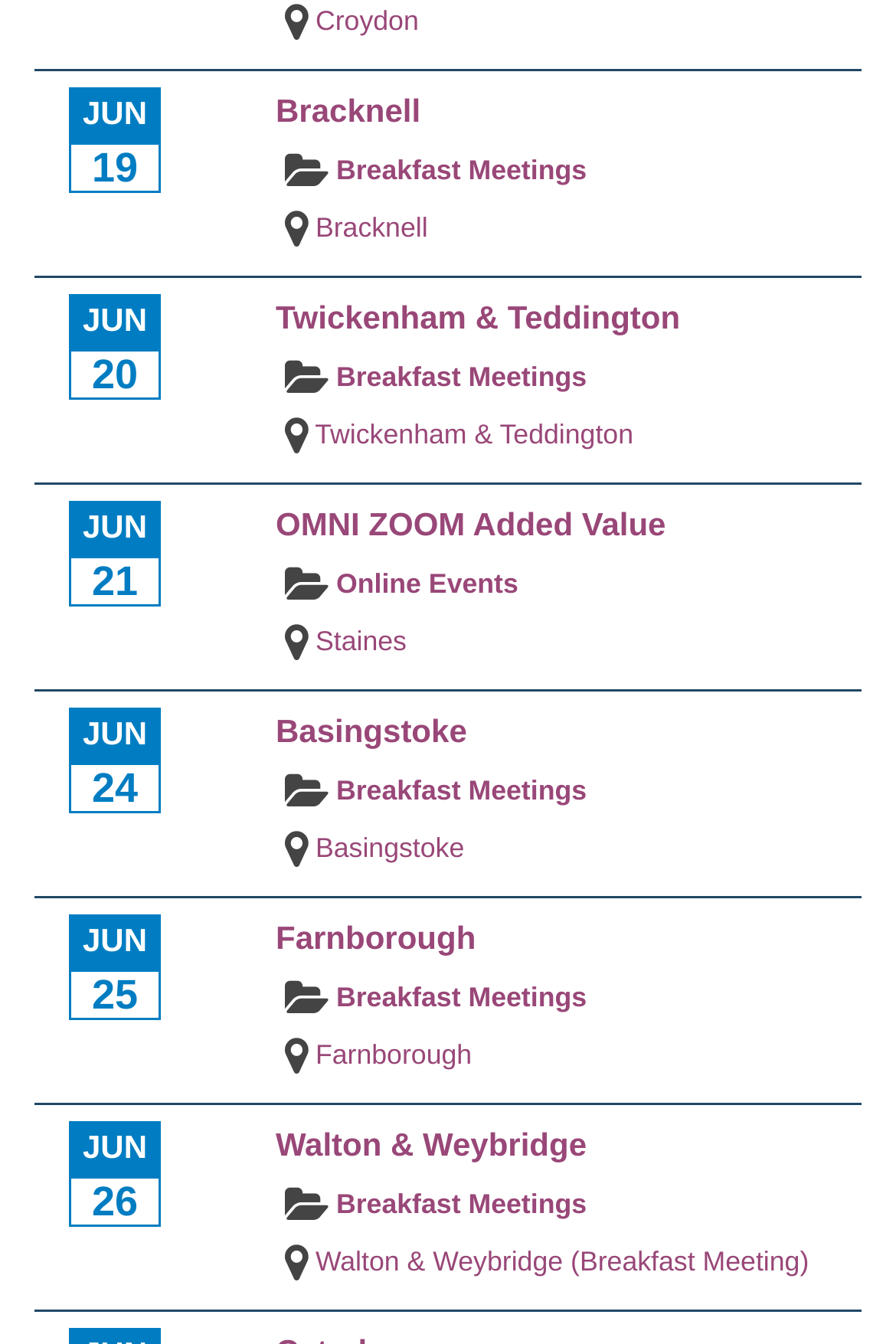Using the element description OMNI ZOOM Added Value, predict the bounding box coordinates for the UI element. Provide the coordinates in (top-left x, top-left y, bottom-right x, bottom-right y) format with values ranging from 0 to 1.

[0.308, 0.377, 0.743, 0.404]